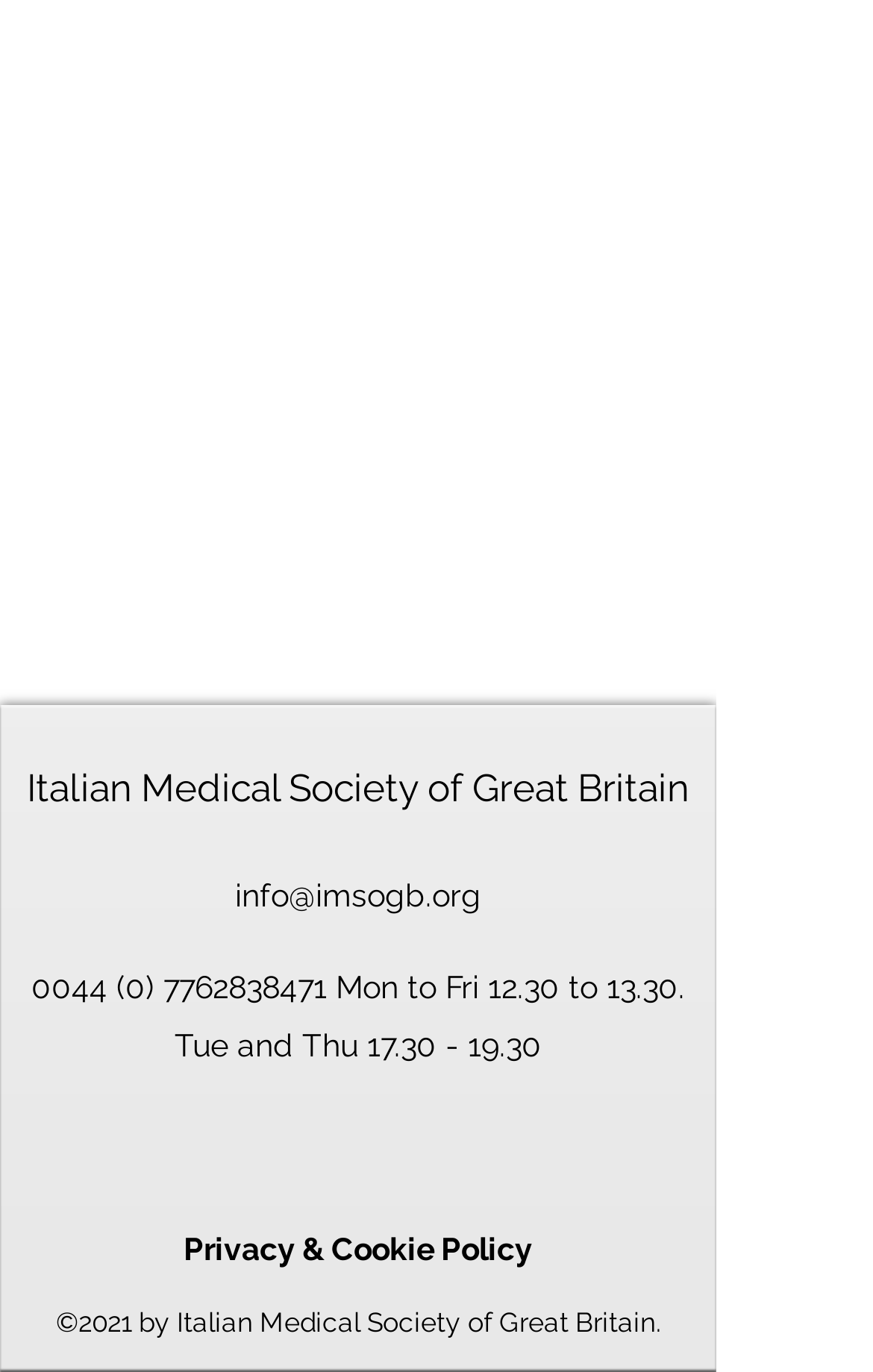What is the copyright year of the Italian Medical Society of Great Britain website?
Based on the image, provide a one-word or brief-phrase response.

2021